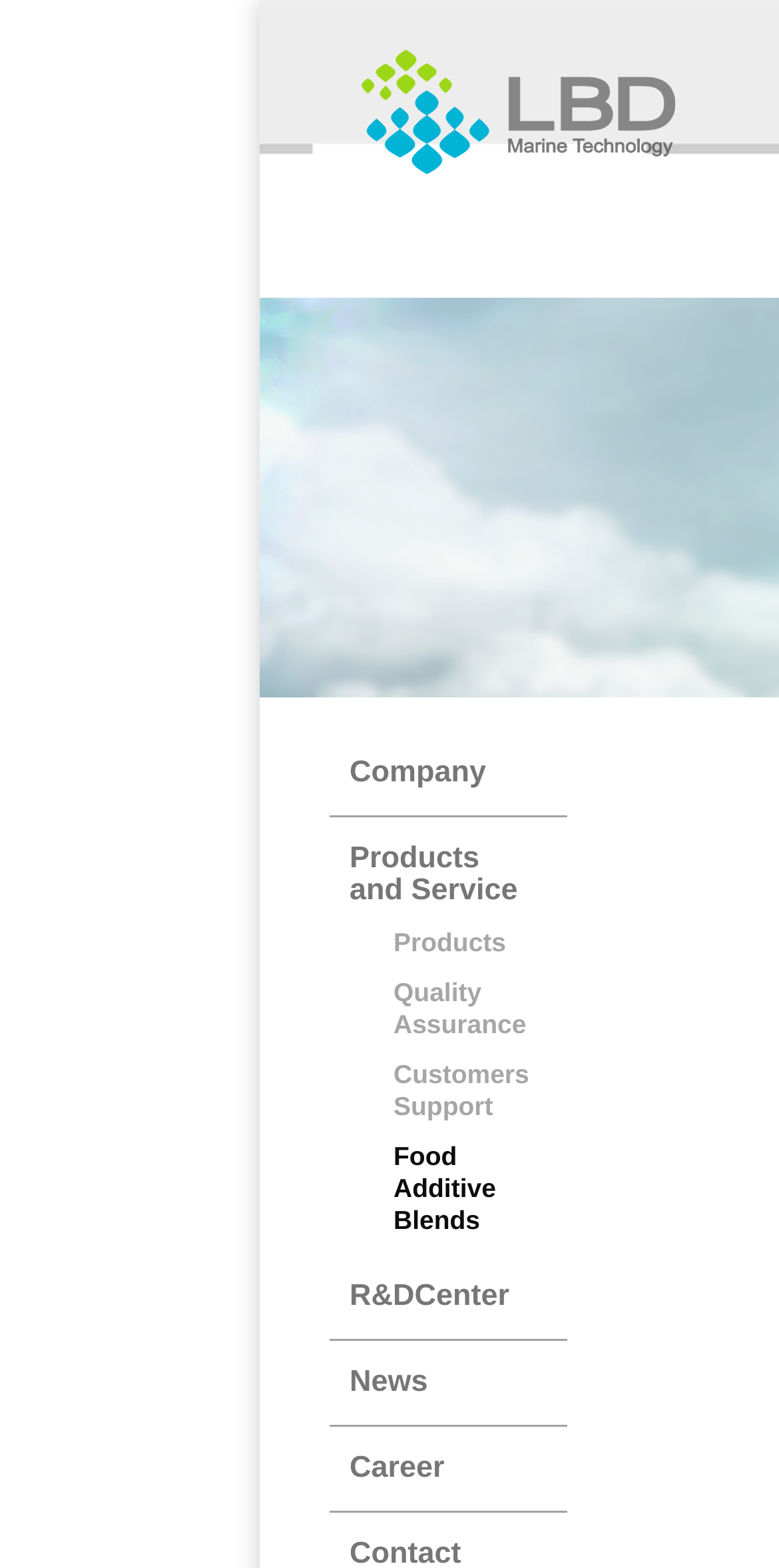Please identify the primary heading of the webpage and give its text content.

(1) Yogurt thickener blends